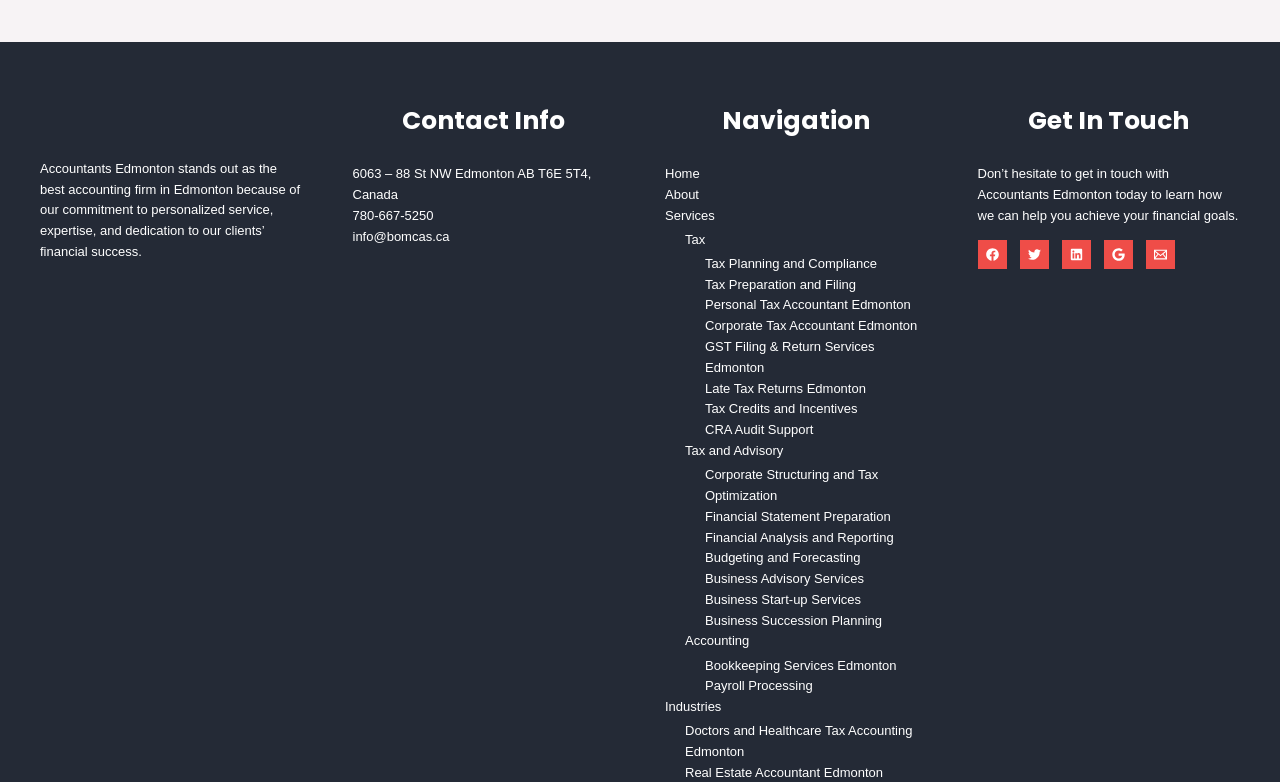Can you identify the bounding box coordinates of the clickable region needed to carry out this instruction: 'Click Contact Info'? The coordinates should be four float numbers within the range of 0 to 1, stated as [left, top, right, bottom].

[0.275, 0.13, 0.48, 0.178]